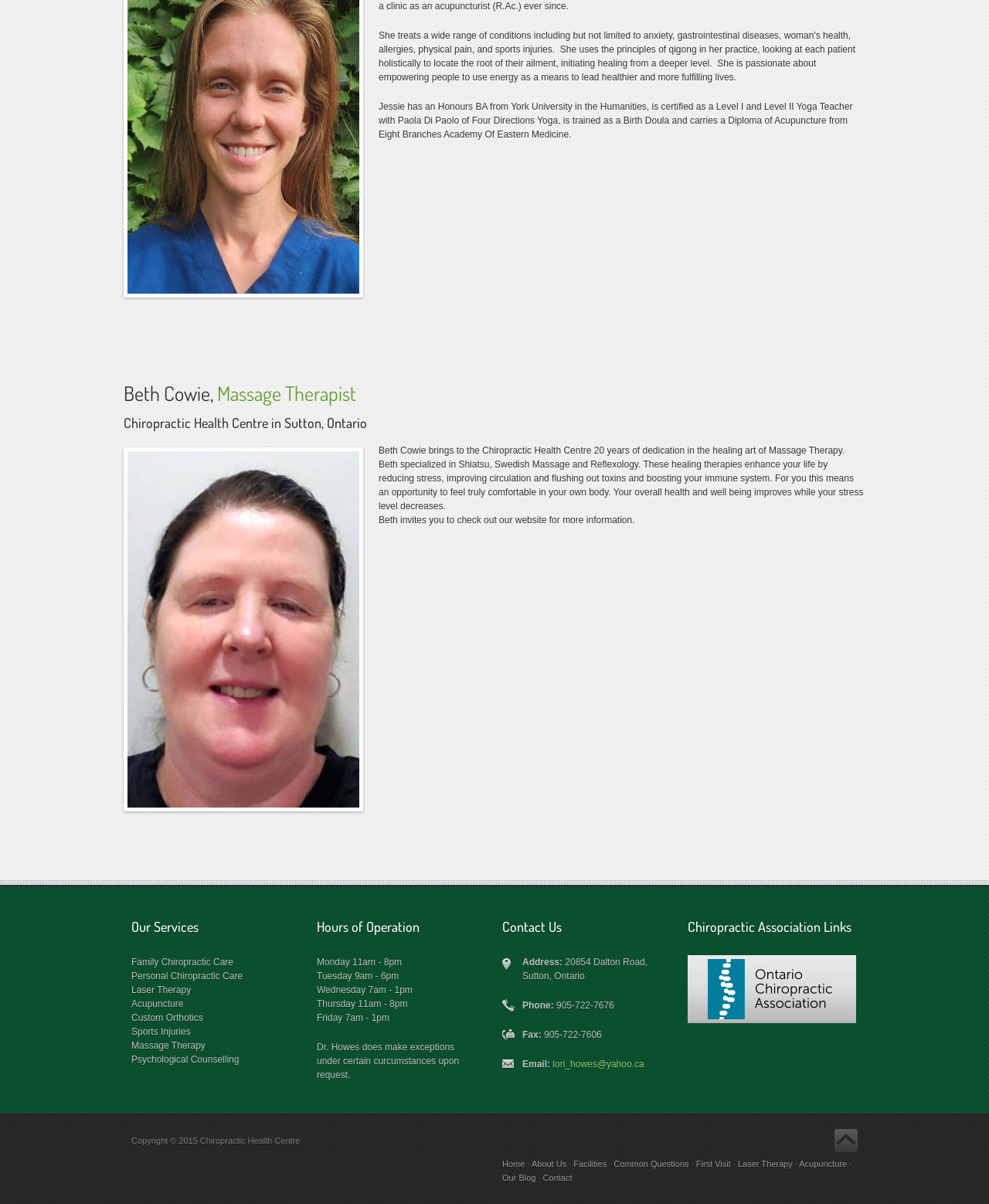Locate the bounding box for the described UI element: "lori_howes@yahoo.ca". Ensure the coordinates are four float numbers between 0 and 1, formatted as [left, top, right, bottom].

[0.559, 0.879, 0.651, 0.888]